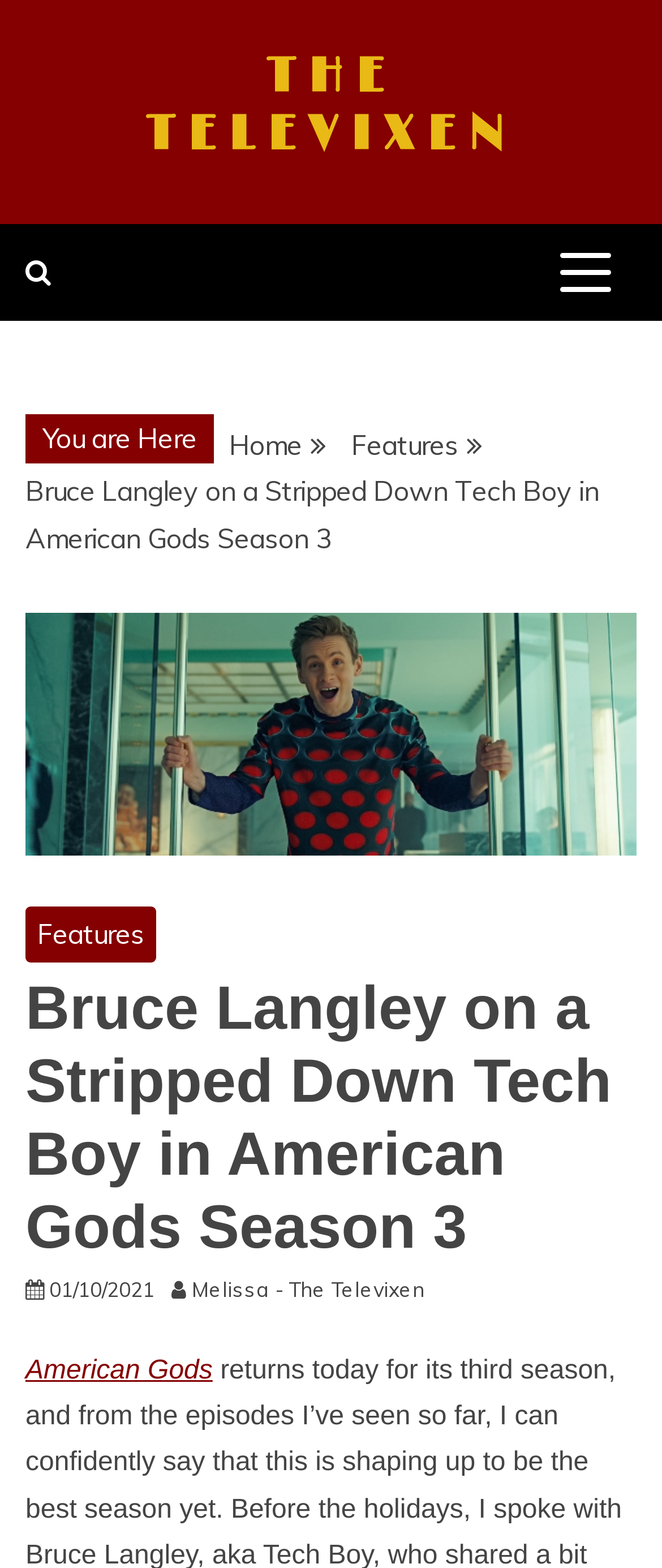What is the character's name in American Gods?
Please give a detailed and thorough answer to the question, covering all relevant points.

I determined the answer by looking at the article title, which mentions 'Bruce Langley, aka Tech Boy', indicating that Tech Boy is the character's name in American Gods.